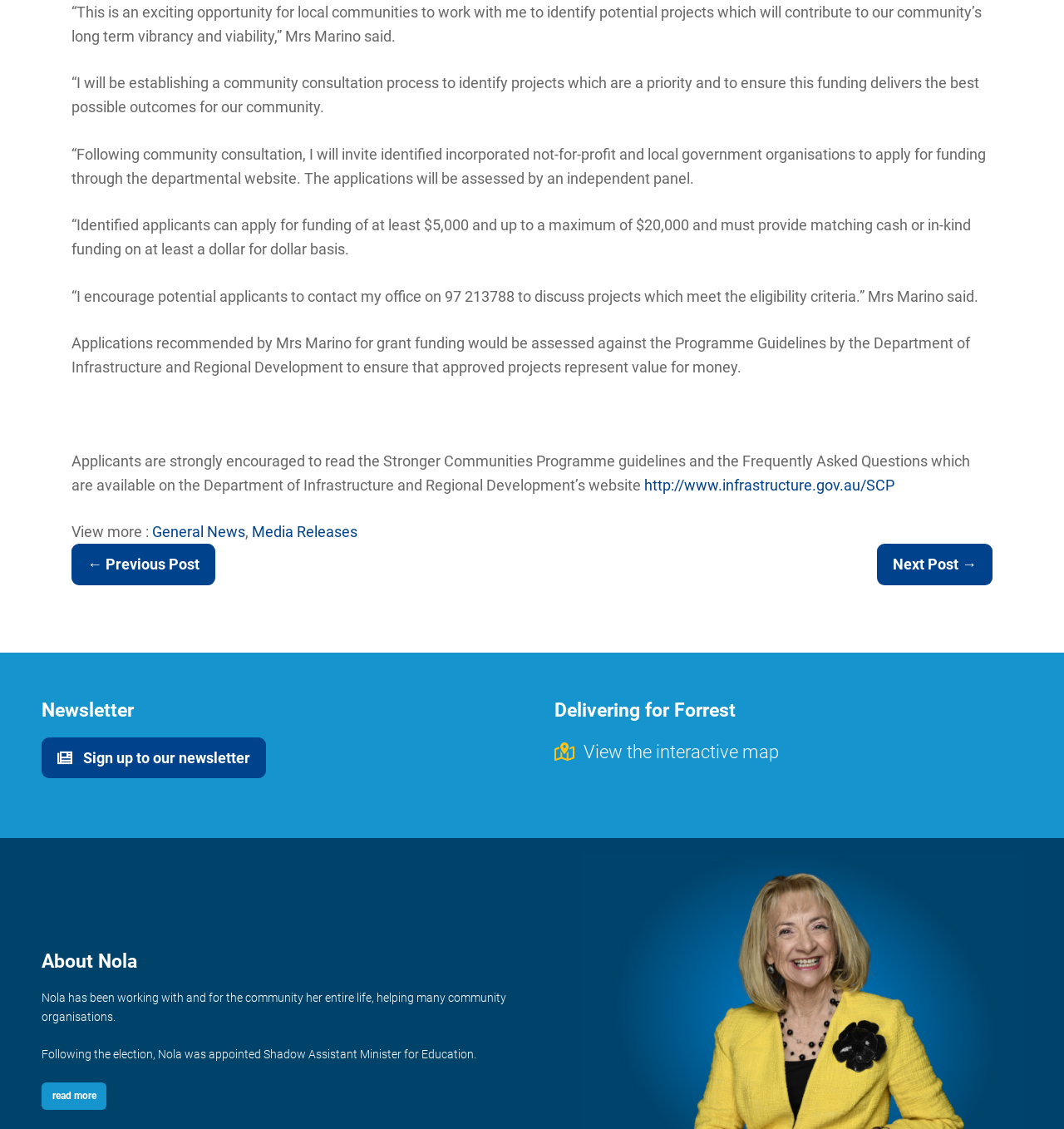Identify the bounding box for the described UI element: "View the interactive map".

[0.521, 0.657, 0.732, 0.675]